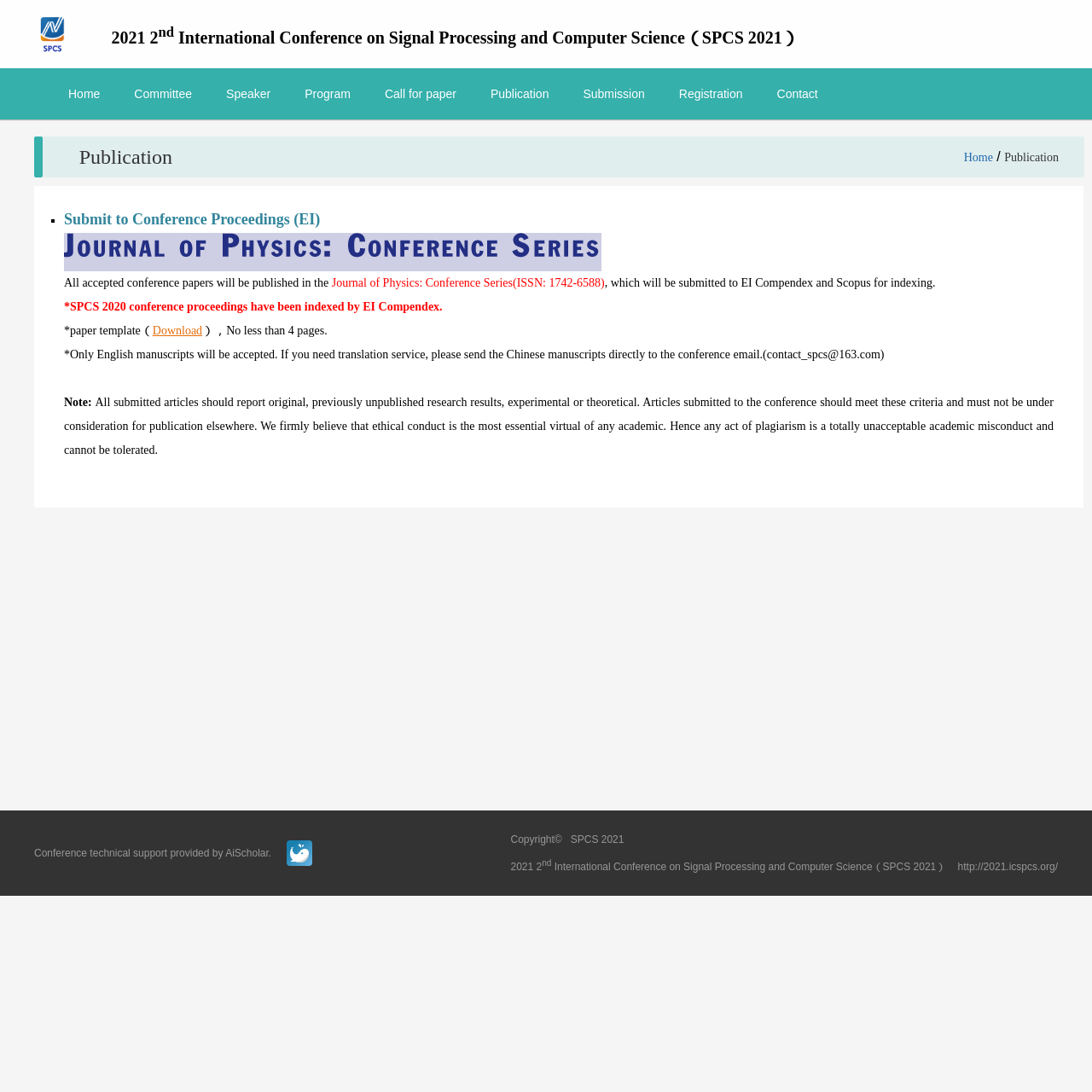Determine the bounding box coordinates for the HTML element described here: "Call for paper".

[0.337, 0.062, 0.434, 0.109]